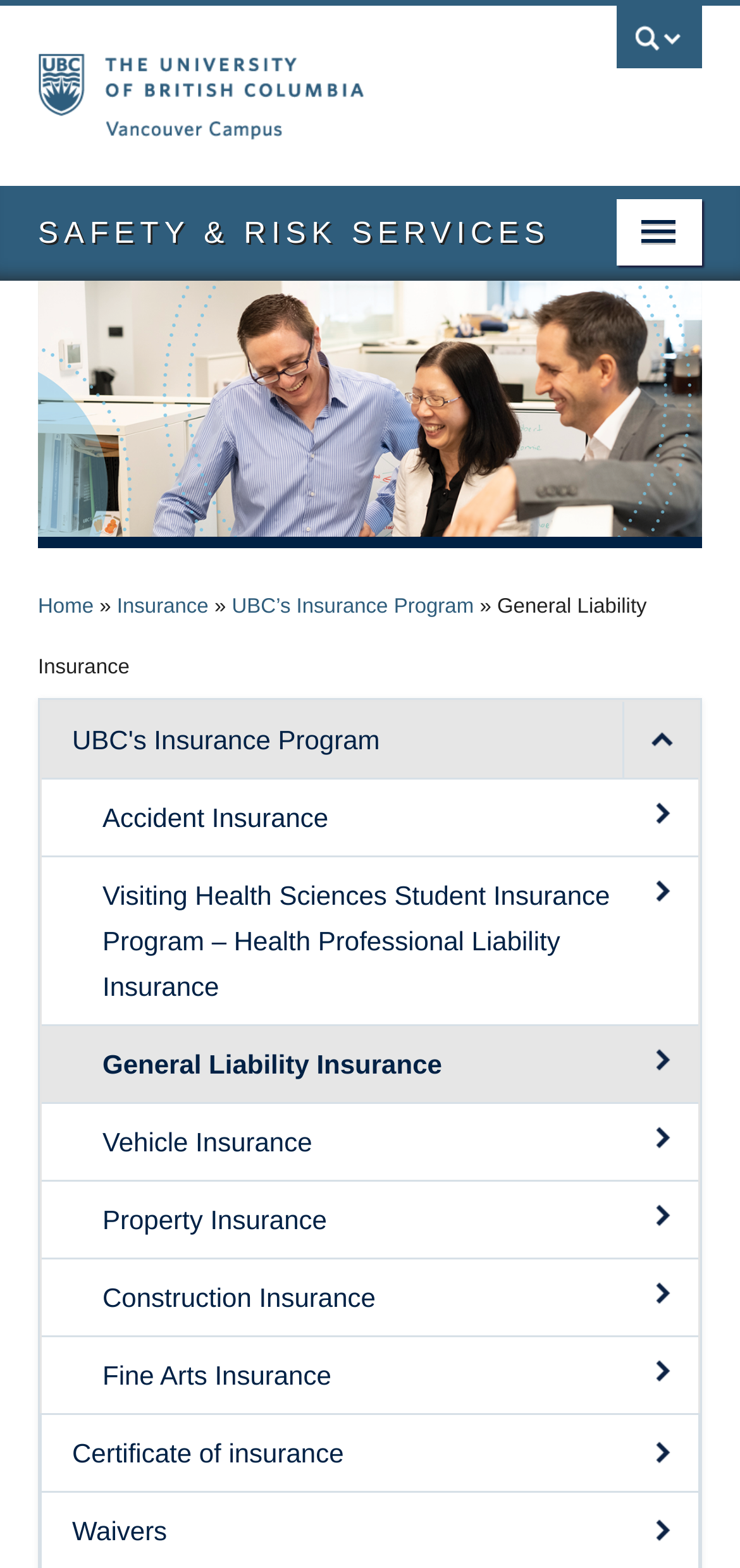From the webpage screenshot, predict the bounding box coordinates (top-left x, top-left y, bottom-right x, bottom-right y) for the UI element described here: Home

[0.0, 0.179, 1.0, 0.227]